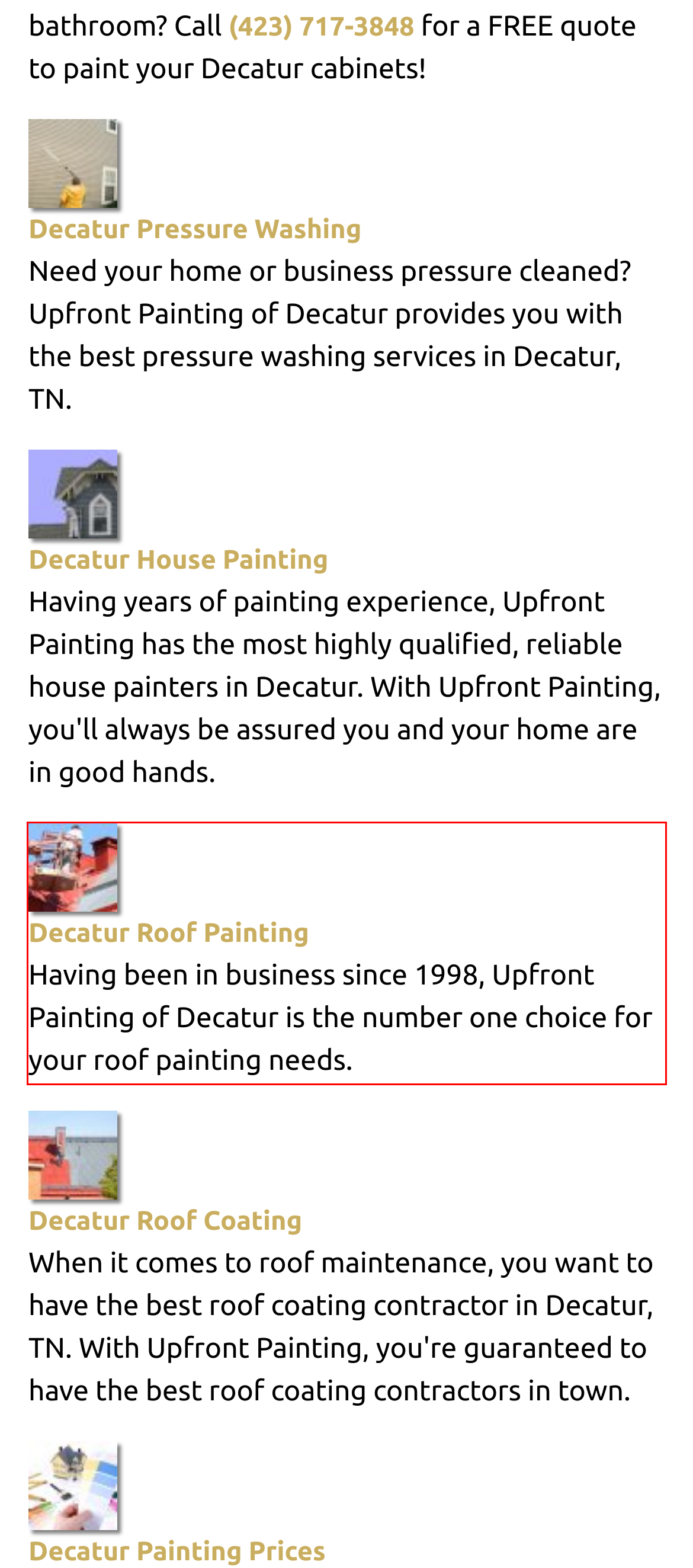Given the screenshot of the webpage, identify the red bounding box, and recognize the text content inside that red bounding box.

Decatur Roof Painting Having been in business since 1998, Upfront Painting of Decatur is the number one choice for your roof painting needs.